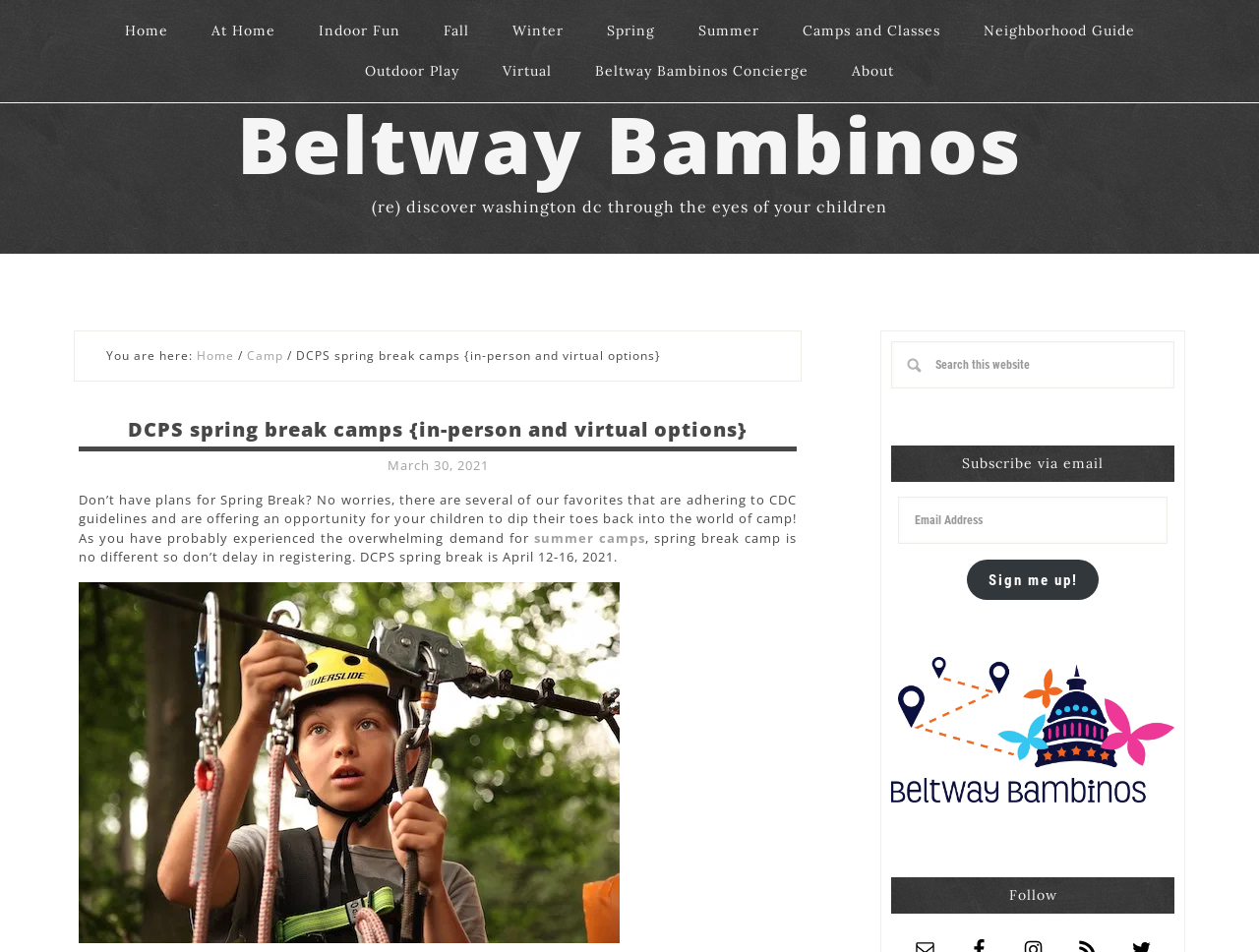What is the purpose of the search box? Using the information from the screenshot, answer with a single word or phrase.

To search the website